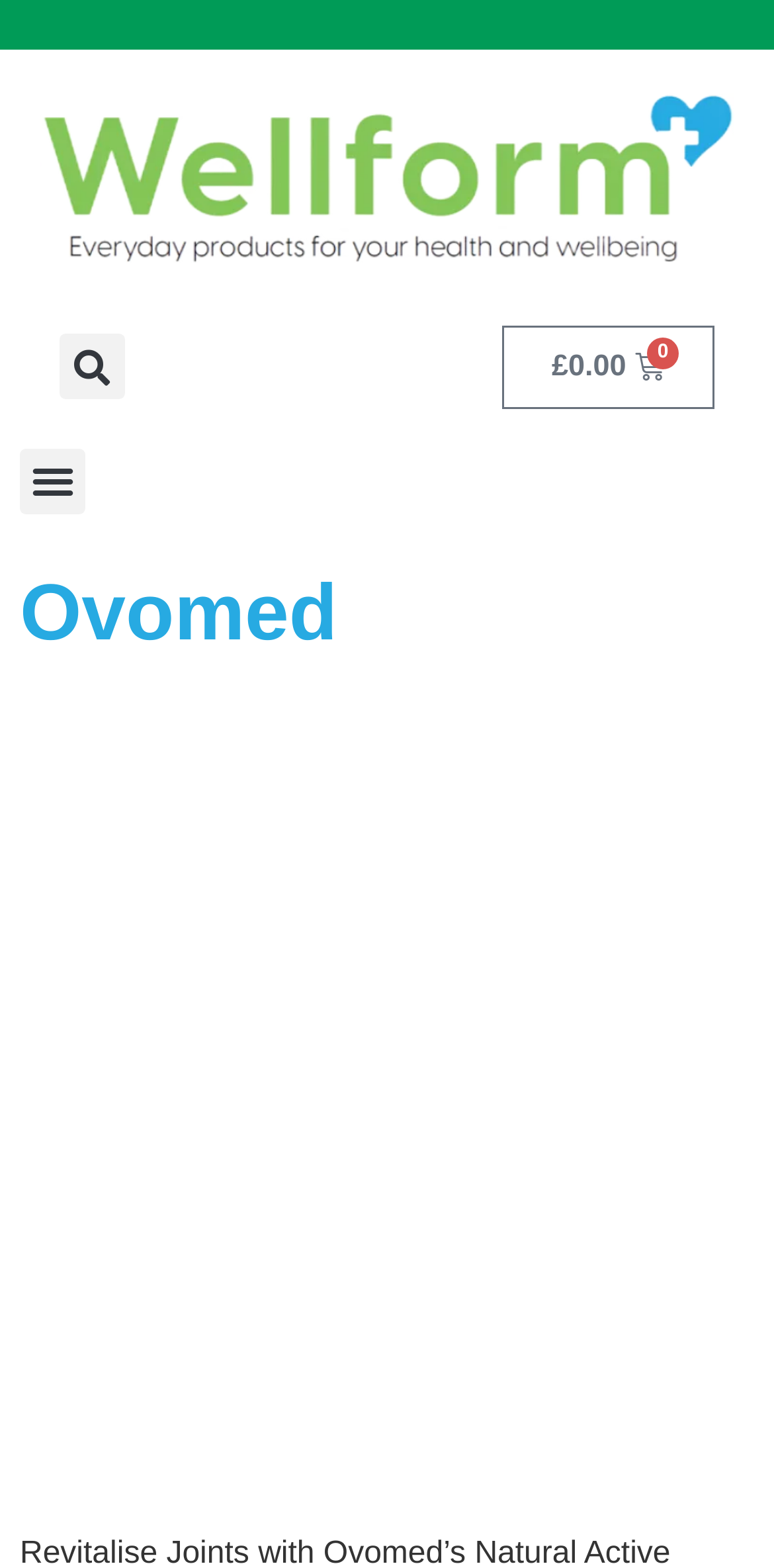What is the current total in the shopping cart?
Provide a detailed answer to the question using information from the image.

I found a link with the text '£0.00 0  Cart' and the bounding box coordinates [0.649, 0.208, 0.923, 0.261], which suggests that this is the shopping cart. The text '£0.00' indicates that the current total in the shopping cart is zero pounds.